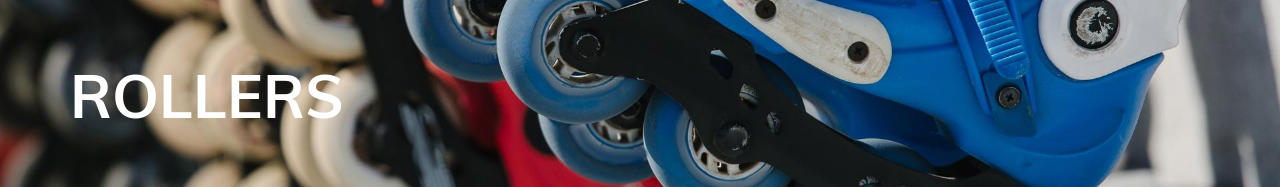Describe all the aspects of the image extensively.

The image features a close-up view of rollers, prominently displaying a set of blue and black roller wheels. The word "ROLLERS" is boldly showcased on the left, emphasizing the focus on this essential product. These rollers are designed for various applications, reflecting the offerings of a company that specializes in supplying rollers for different purposes. The backdrop suggests a dynamic environment, likely associated with mobility and utility. This image encapsulates the essence of the brand's commitment to quality and performance in the roller industry.